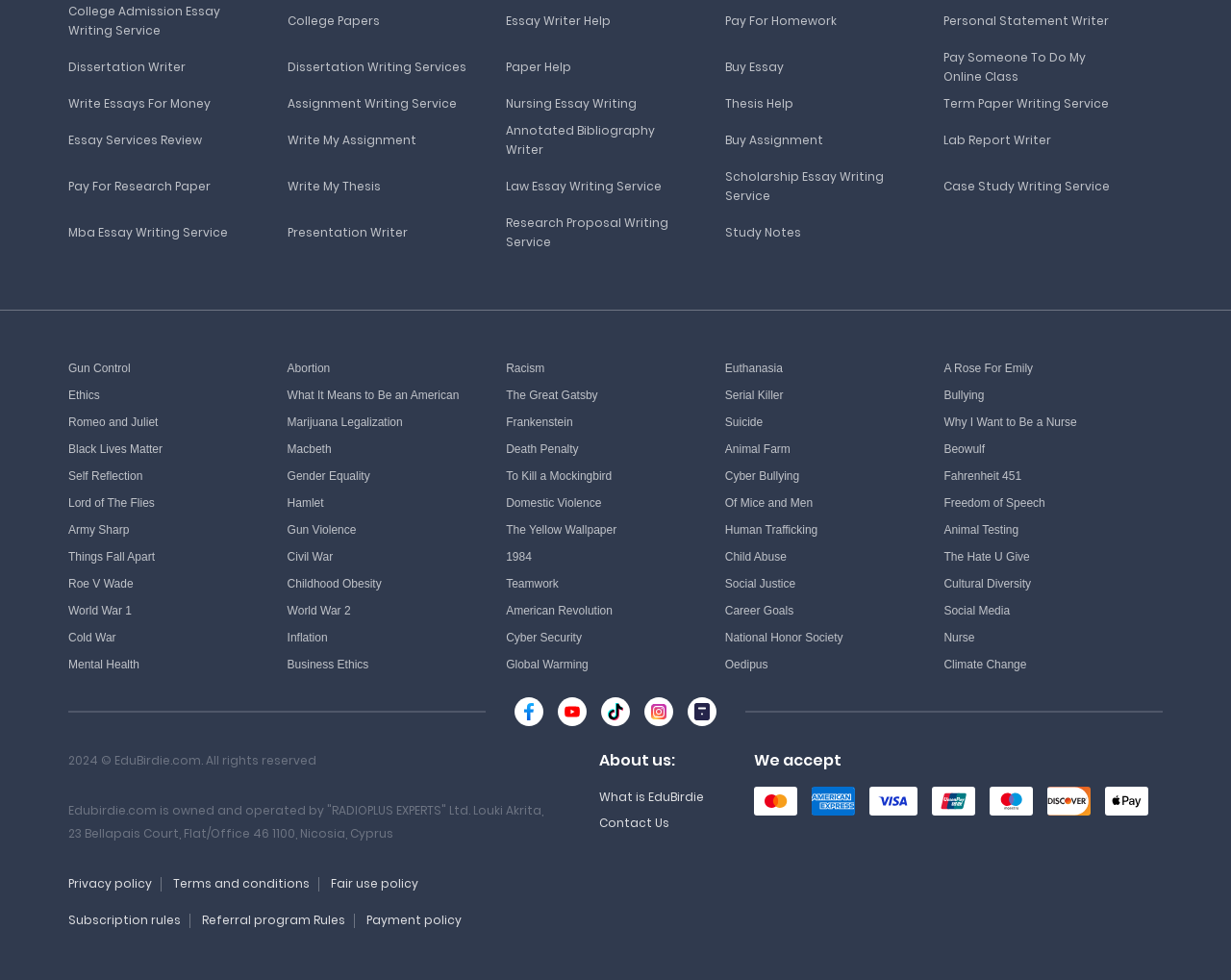Please specify the bounding box coordinates of the area that should be clicked to accomplish the following instruction: "Read about The Hate U Give". The coordinates should consist of four float numbers between 0 and 1, i.e., [left, top, right, bottom].

[0.767, 0.558, 0.913, 0.578]